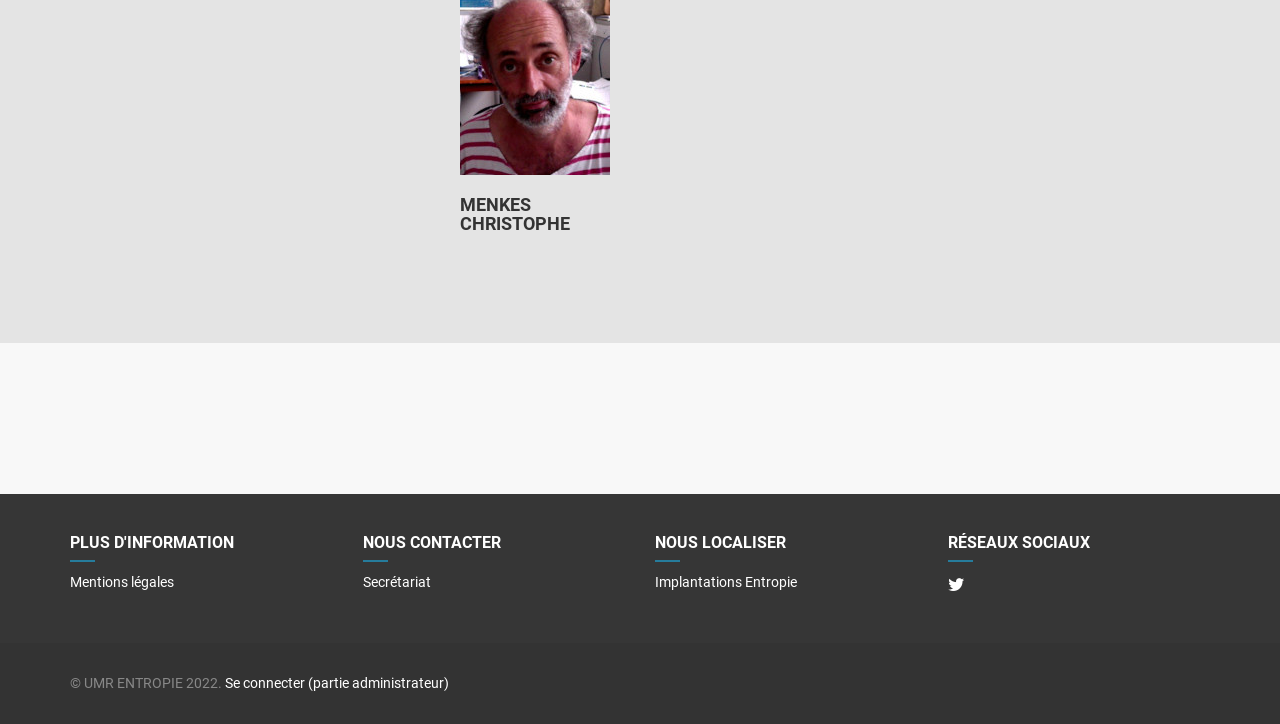Calculate the bounding box coordinates for the UI element based on the following description: "Mentions légales". Ensure the coordinates are four float numbers between 0 and 1, i.e., [left, top, right, bottom].

[0.055, 0.793, 0.136, 0.815]